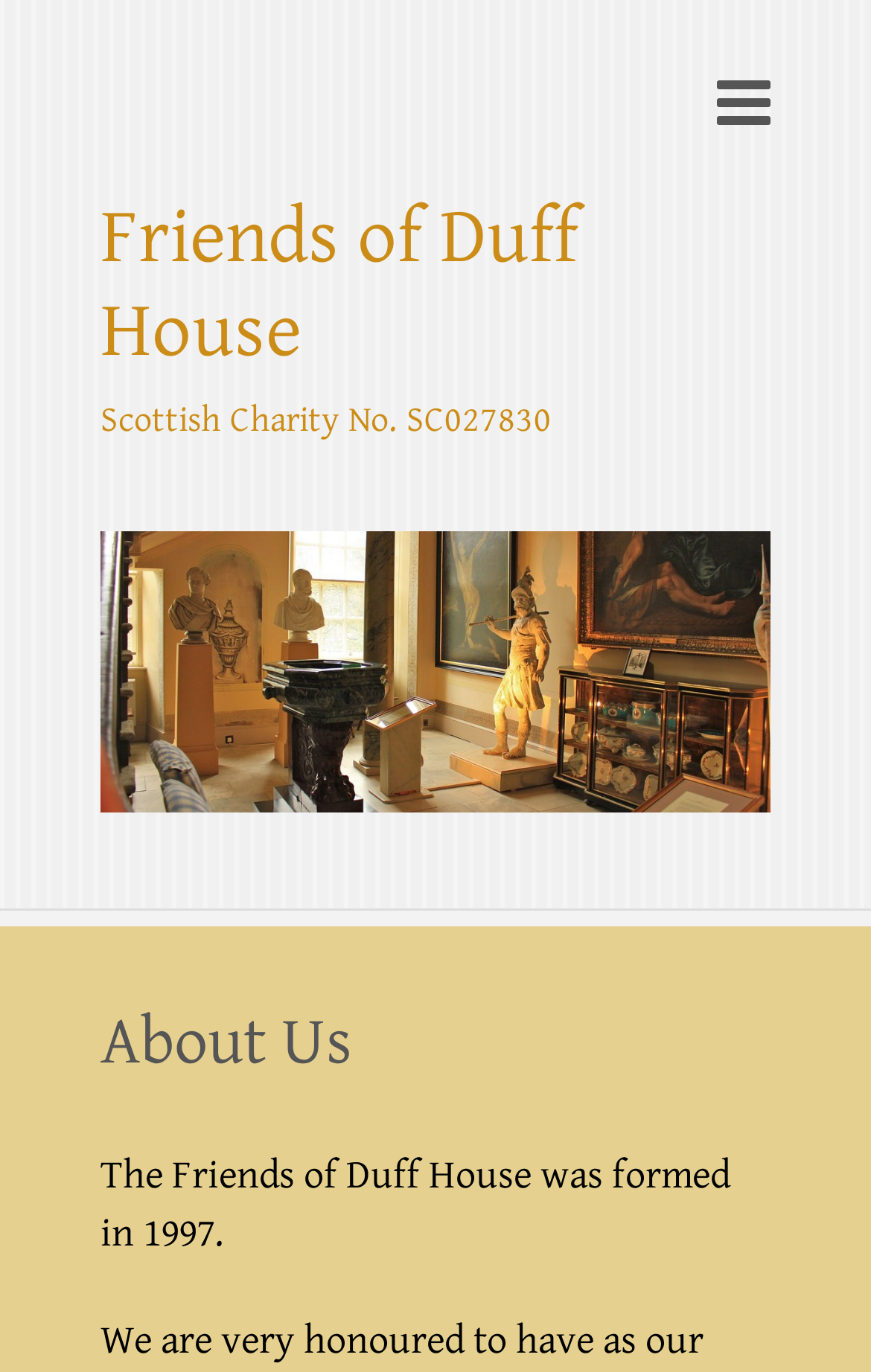From the element description: "Responsive Menu", extract the bounding box coordinates of the UI element. The coordinates should be expressed as four float numbers between 0 and 1, in the order [left, top, right, bottom].

[0.823, 0.057, 0.885, 0.091]